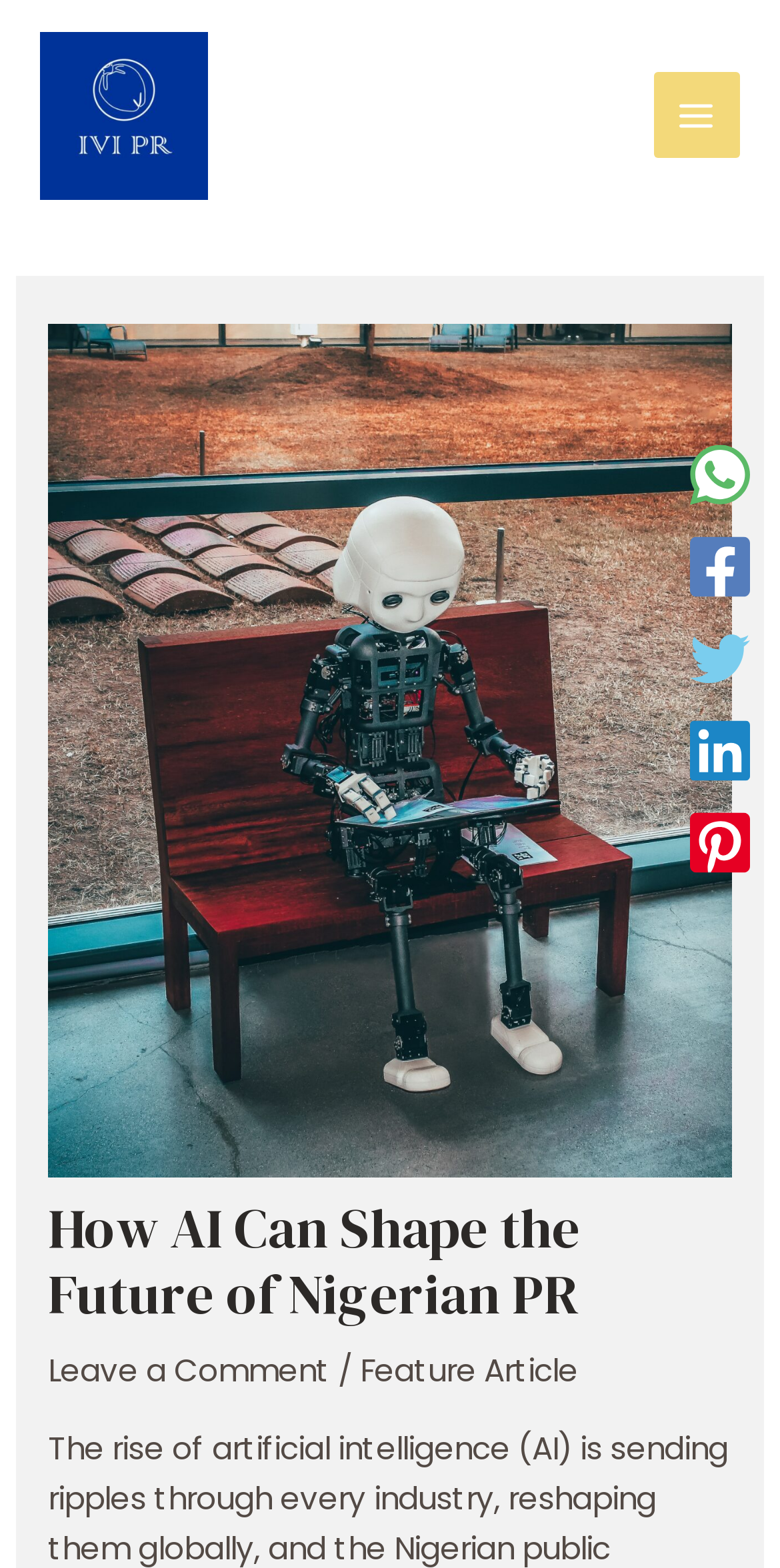Locate the bounding box coordinates of the clickable area to execute the instruction: "Share on WhatsApp". Provide the coordinates as four float numbers between 0 and 1, represented as [left, top, right, bottom].

[0.883, 0.283, 0.96, 0.329]